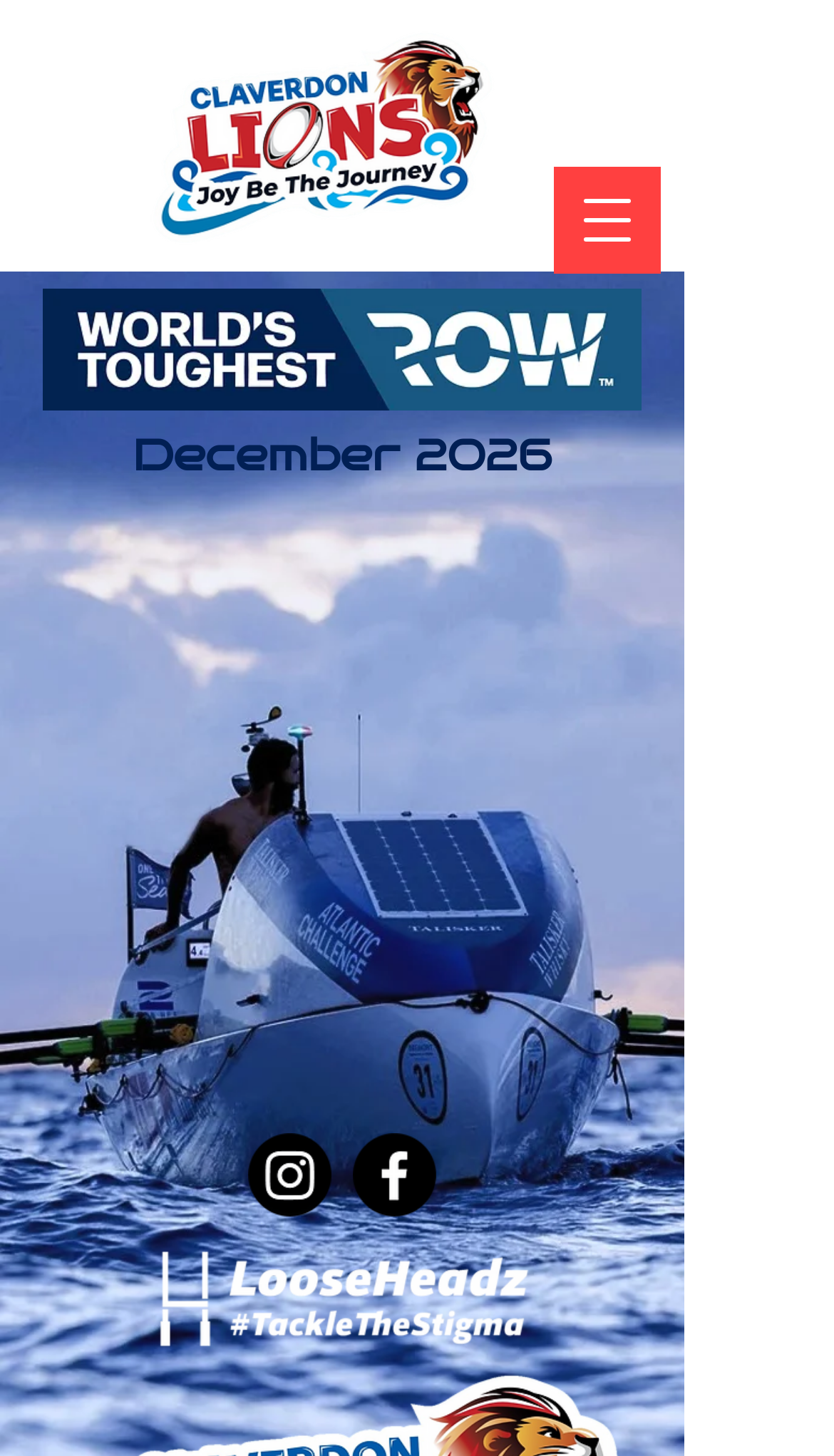Provide an in-depth description of the elements and layout of the webpage.

The webpage is about the Claverdon Lions, a team of two former rugby teammates competing in the World's Toughest Row 2026. At the top left of the page, there is a logo, "Logo Site Edit.png", which is a prominent element. To the right of the logo, there is a button to open the navigation menu. 

Below the logo, there is a prominent image, "WTR.jpg", which takes up a significant portion of the page. Above the image, there is a heading that reads "December 2026". 

At the bottom of the page, there is a social bar with links to Instagram and Facebook, each accompanied by their respective icons. These social media links are positioned side by side, with the Instagram link on the left and the Facebook link on the right.

Additionally, there is another image, "Looseheadz.png", located near the bottom of the page, to the right of the social bar.